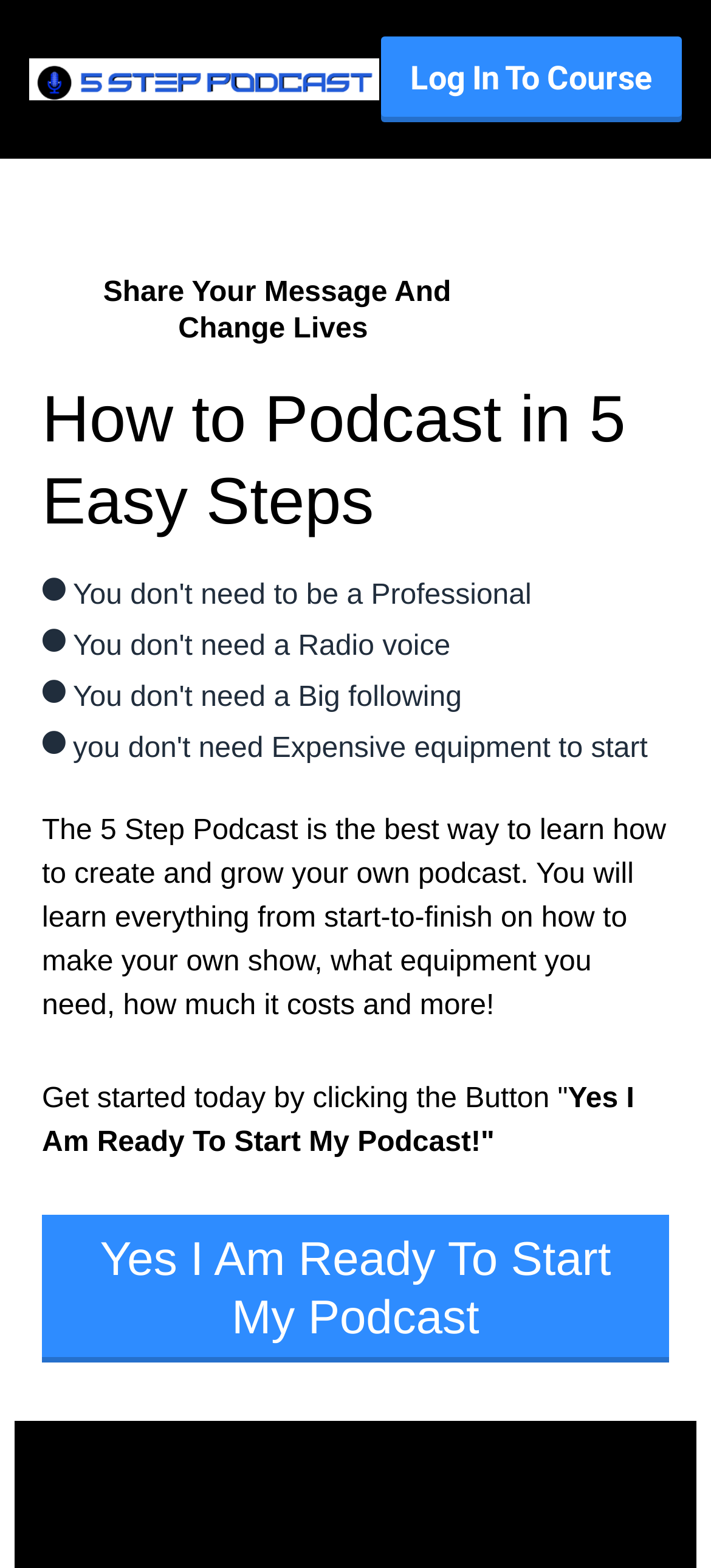Could you please study the image and provide a detailed answer to the question:
What is not required to start a podcast?

The webpage mentions that users don't need to be a professional, have a radio voice, or have expensive equipment to start a podcast, making it more accessible to a wider range of people.